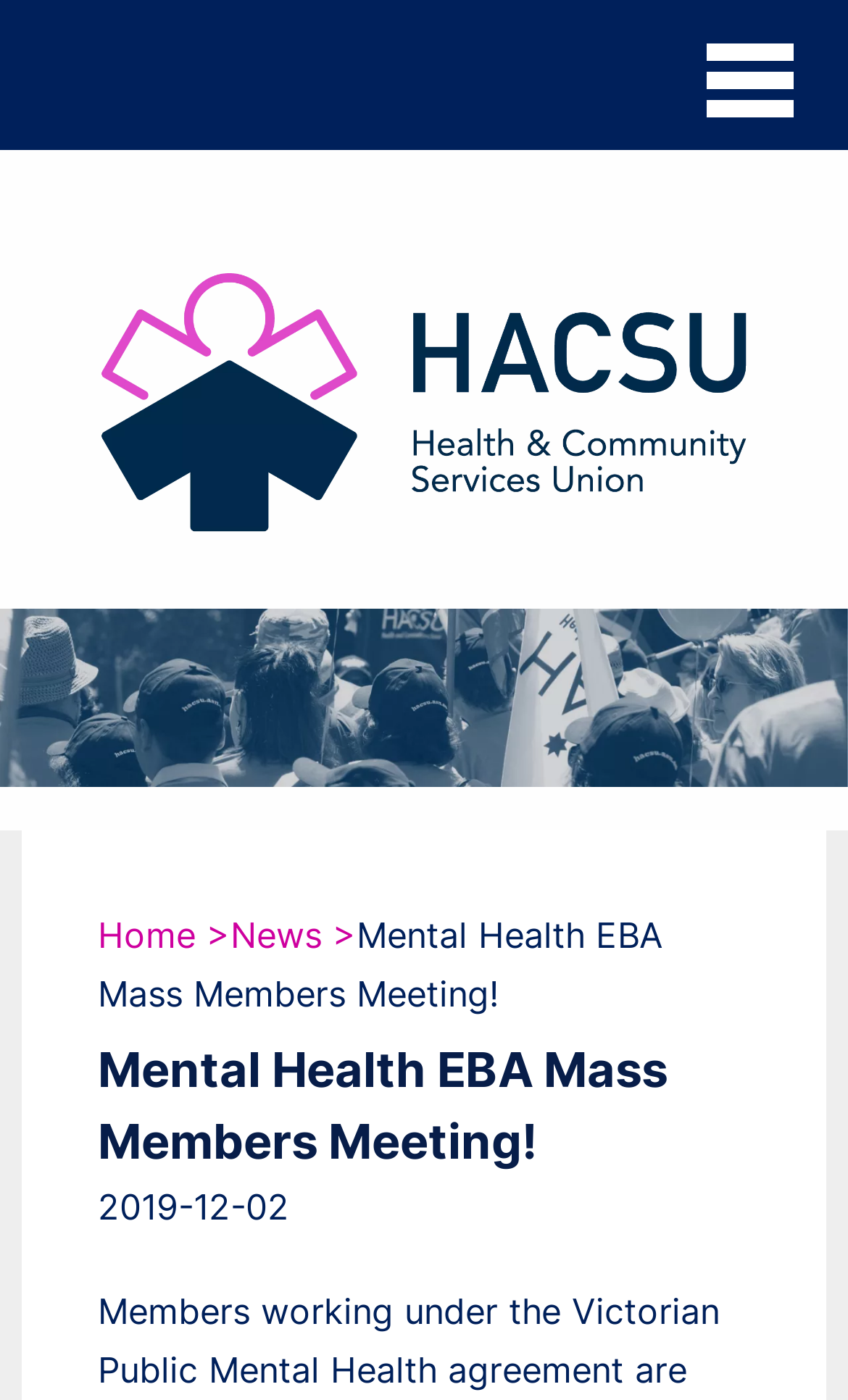Generate an in-depth caption that captures all aspects of the webpage.

The webpage is about a Mental Health EBA Mass Members Meeting. At the top, there is a horizontal navigation menu with 7 links: "Join", "About", "Contact Us", "Latest News", "Update your details", "Member Benefits", and "Member Advantage". These links are aligned horizontally and take up most of the width of the page.

Below the navigation menu, there are two images. The first image, "HACSU_PRIMARY_MAIN_2019", is located on the left side of the page and takes up about half of the page's width. The second image, "banner", is located below the first image and spans the entire width of the page.

Further down, there is a secondary navigation menu with two links: "Home >" and "News >". These links are aligned horizontally and are located on the left side of the page.

Next to the secondary navigation menu, there is a large heading that reads "Mental Health EBA Mass Members Meeting!". Below the heading, there is a static text element with the same text. On the right side of the page, there is a static text element that displays the date "2019-12-02".